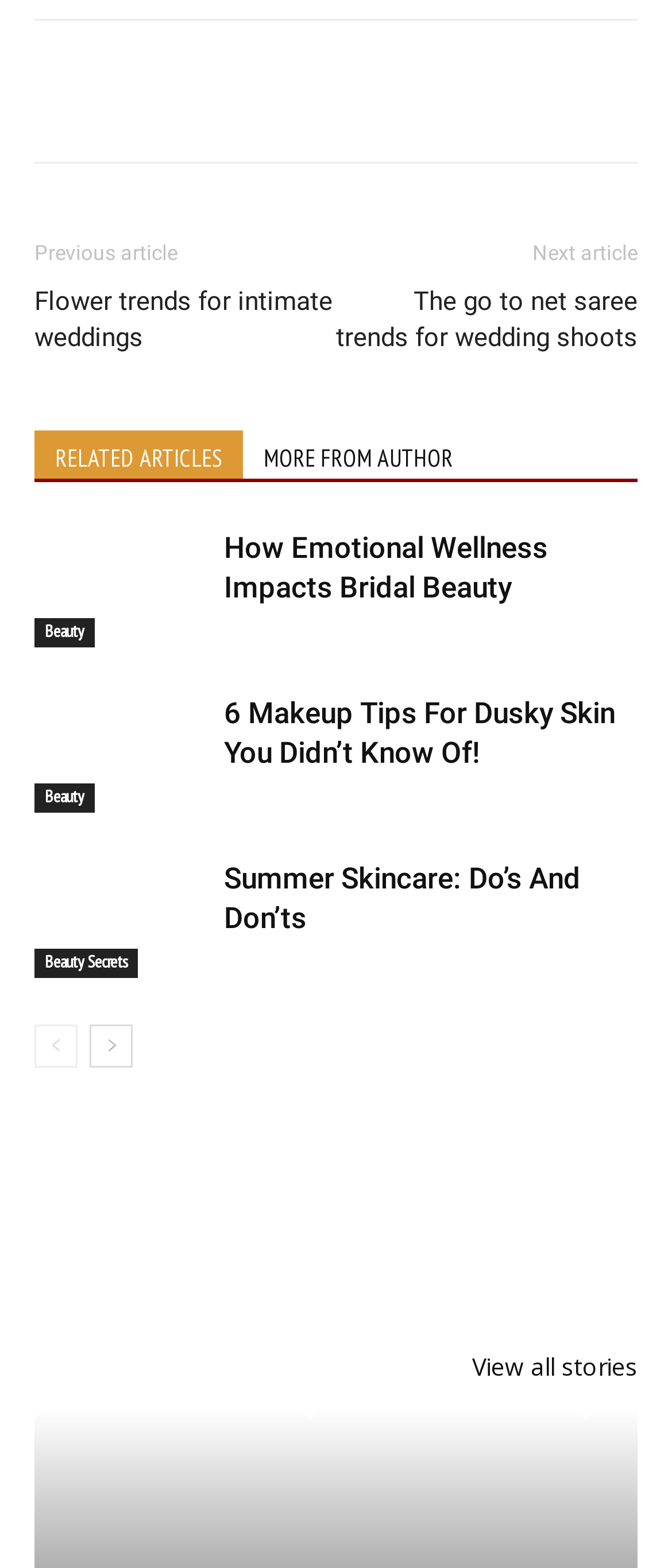Please determine the bounding box coordinates for the UI element described as: "Email".

[0.685, 0.036, 0.787, 0.08]